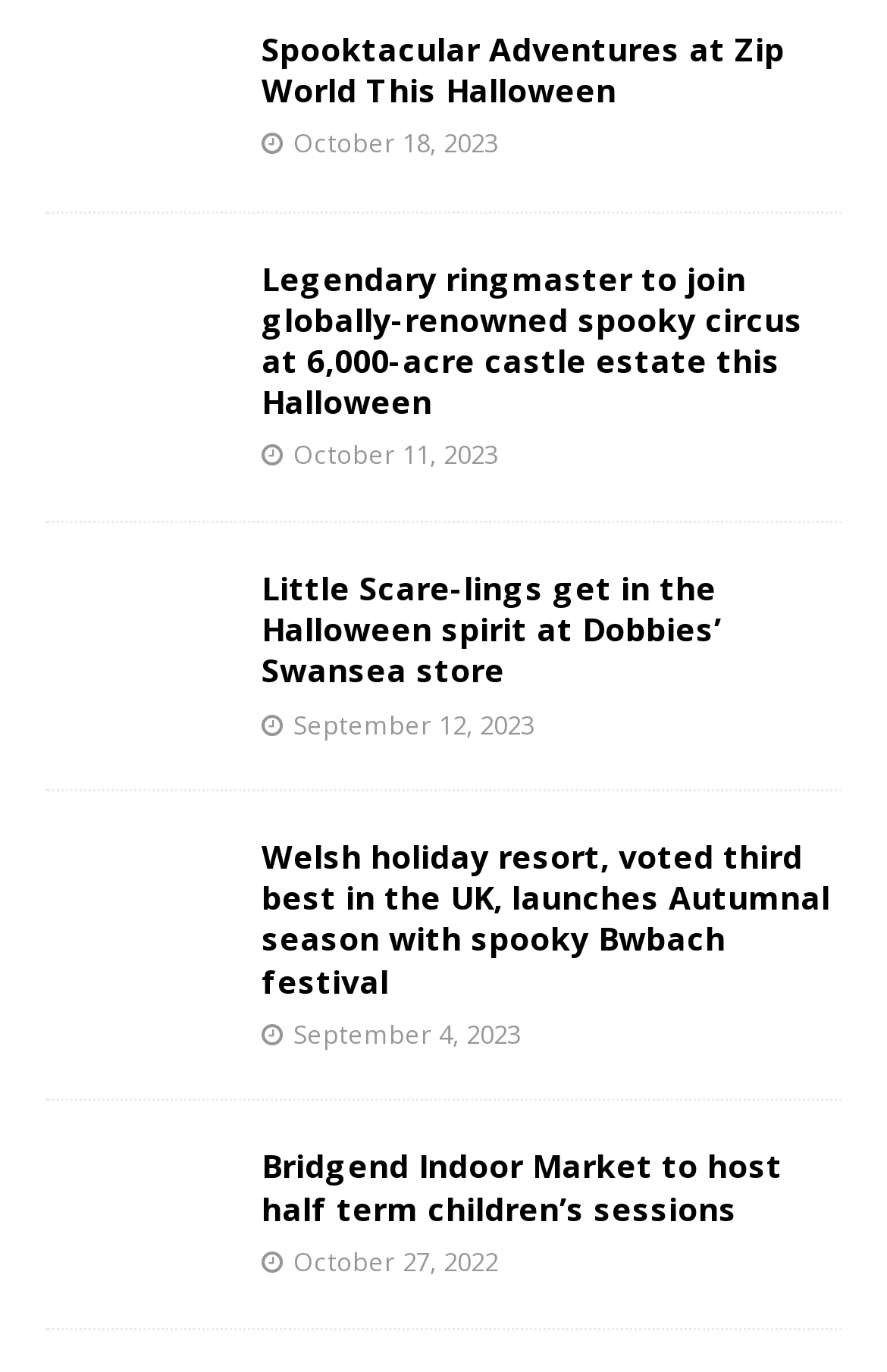What is the date of the latest news article?
Please answer the question with a detailed response using the information from the screenshot.

I looked for the link elements with OCR text that appear to be dates, and the latest one is 'October 18, 2023', which is associated with the article 'Spooktacular Adventures at Zip World This Halloween'.